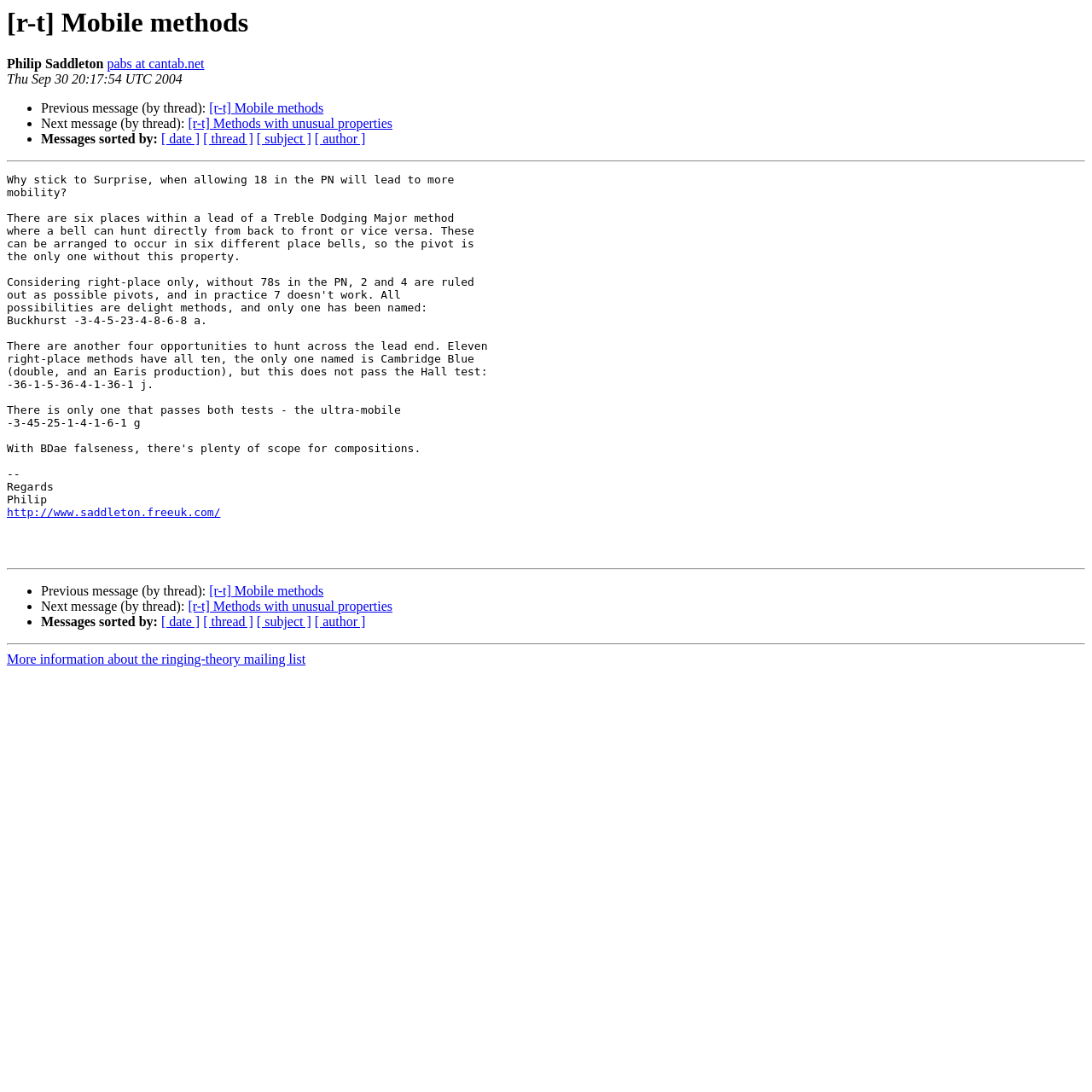Please find the bounding box coordinates of the element that needs to be clicked to perform the following instruction: "View previous message". The bounding box coordinates should be four float numbers between 0 and 1, represented as [left, top, right, bottom].

[0.192, 0.093, 0.296, 0.106]